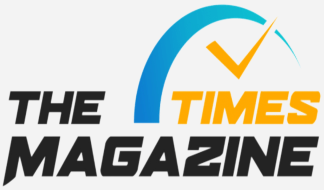What does the blue arc symbolize?
Offer a detailed and exhaustive answer to the question.

According to the caption, the blue arc over the text symbolizes progress and reliability, which are key aspects of the magazine's mission.